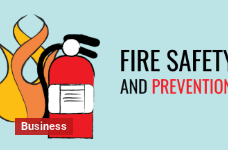What is the color of the text 'FIRE SAFETY AND PREVENTION'?
Refer to the image and respond with a one-word or short-phrase answer.

Bold red